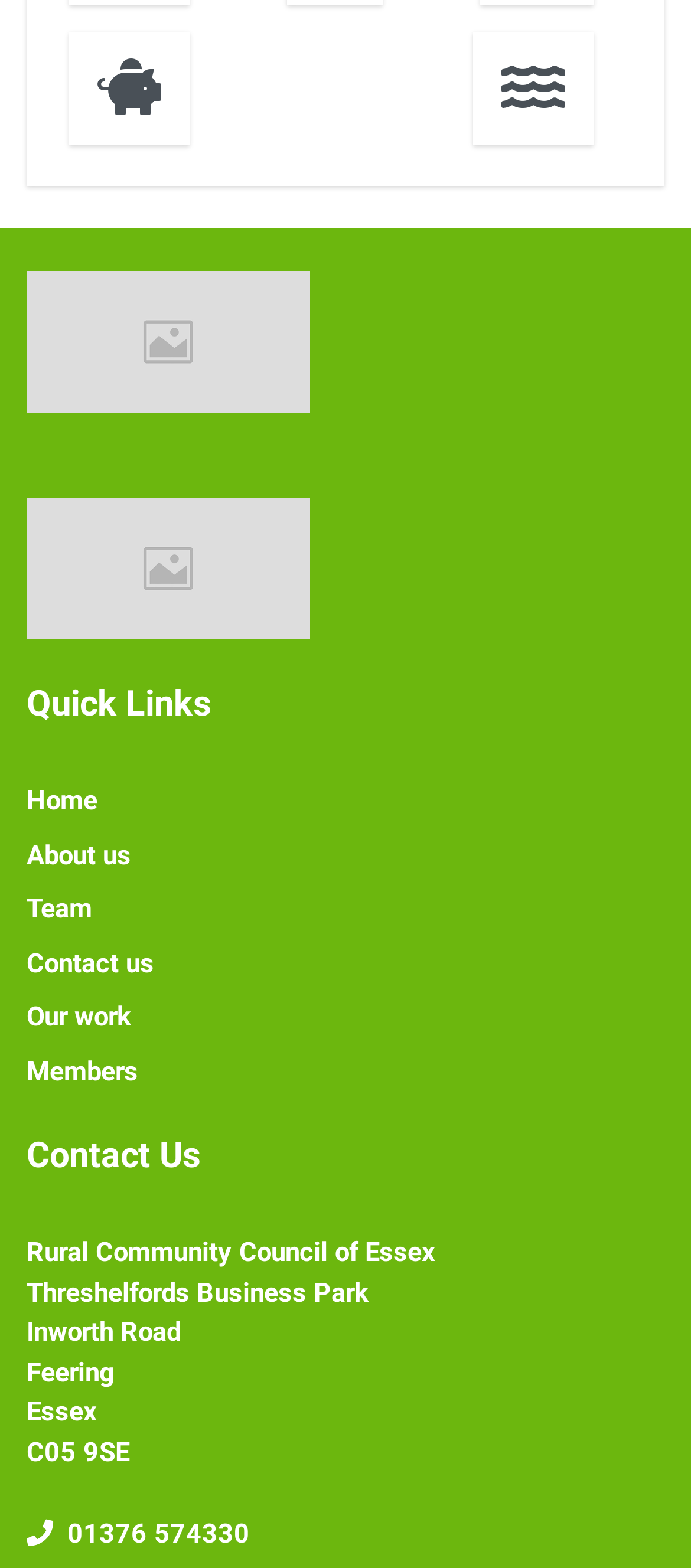Bounding box coordinates are to be given in the format (top-left x, top-left y, bottom-right x, bottom-right y). All values must be floating point numbers between 0 and 1. Provide the bounding box coordinate for the UI element described as: Team

[0.038, 0.57, 0.133, 0.59]